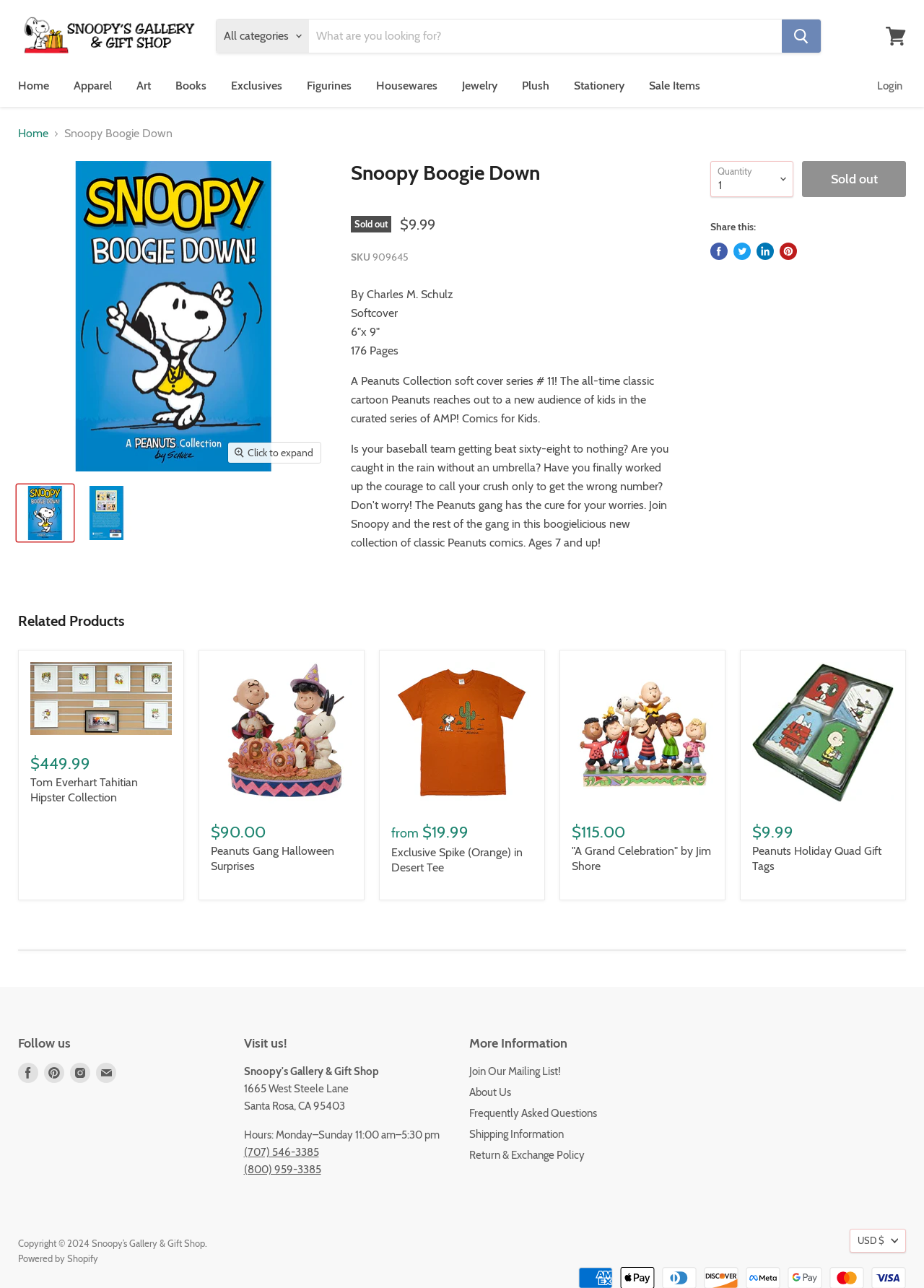Using the provided element description: "Pin on Pinterest", determine the bounding box coordinates of the corresponding UI element in the screenshot.

[0.844, 0.188, 0.863, 0.202]